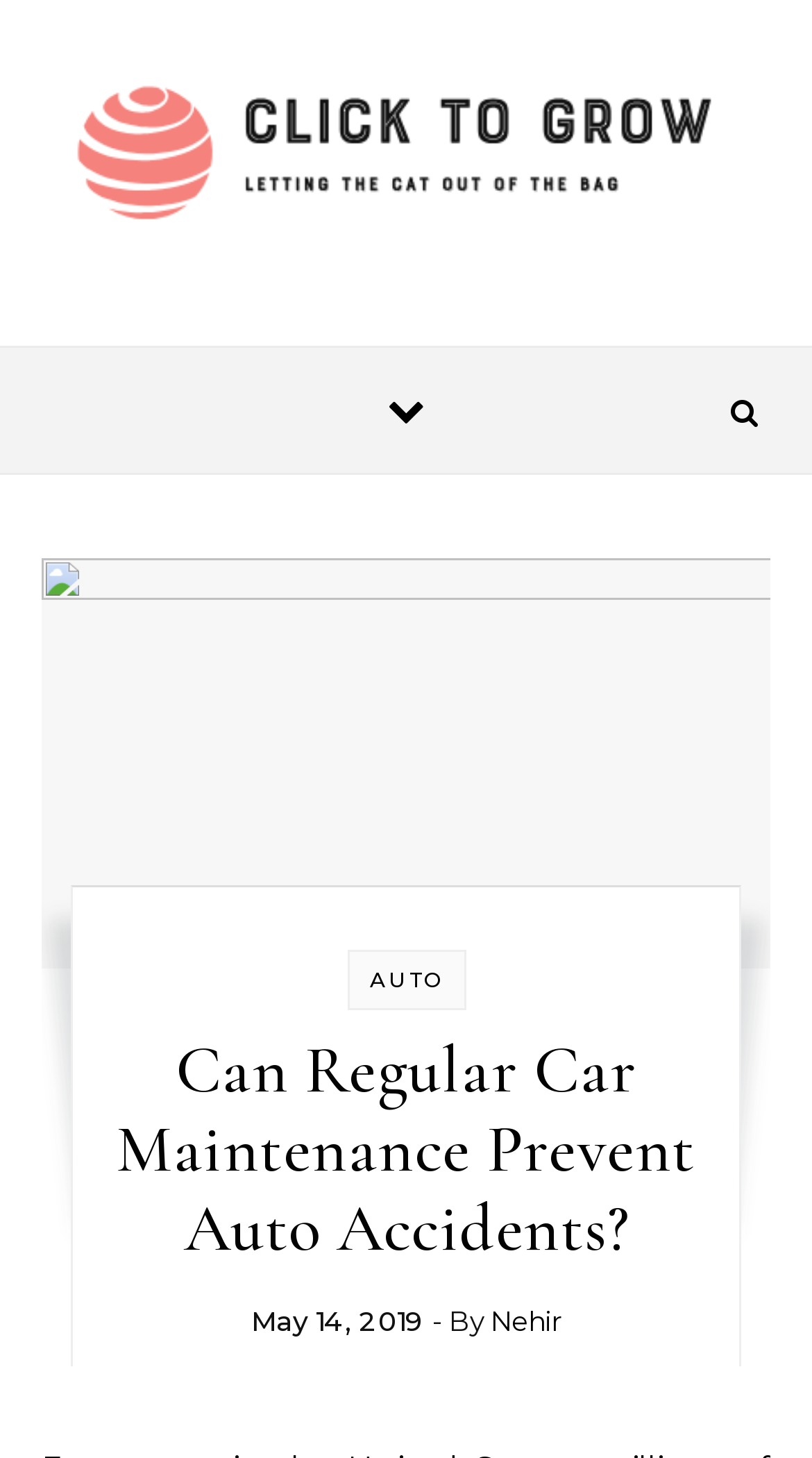Answer succinctly with a single word or phrase:
What is the category of the article?

AUTO